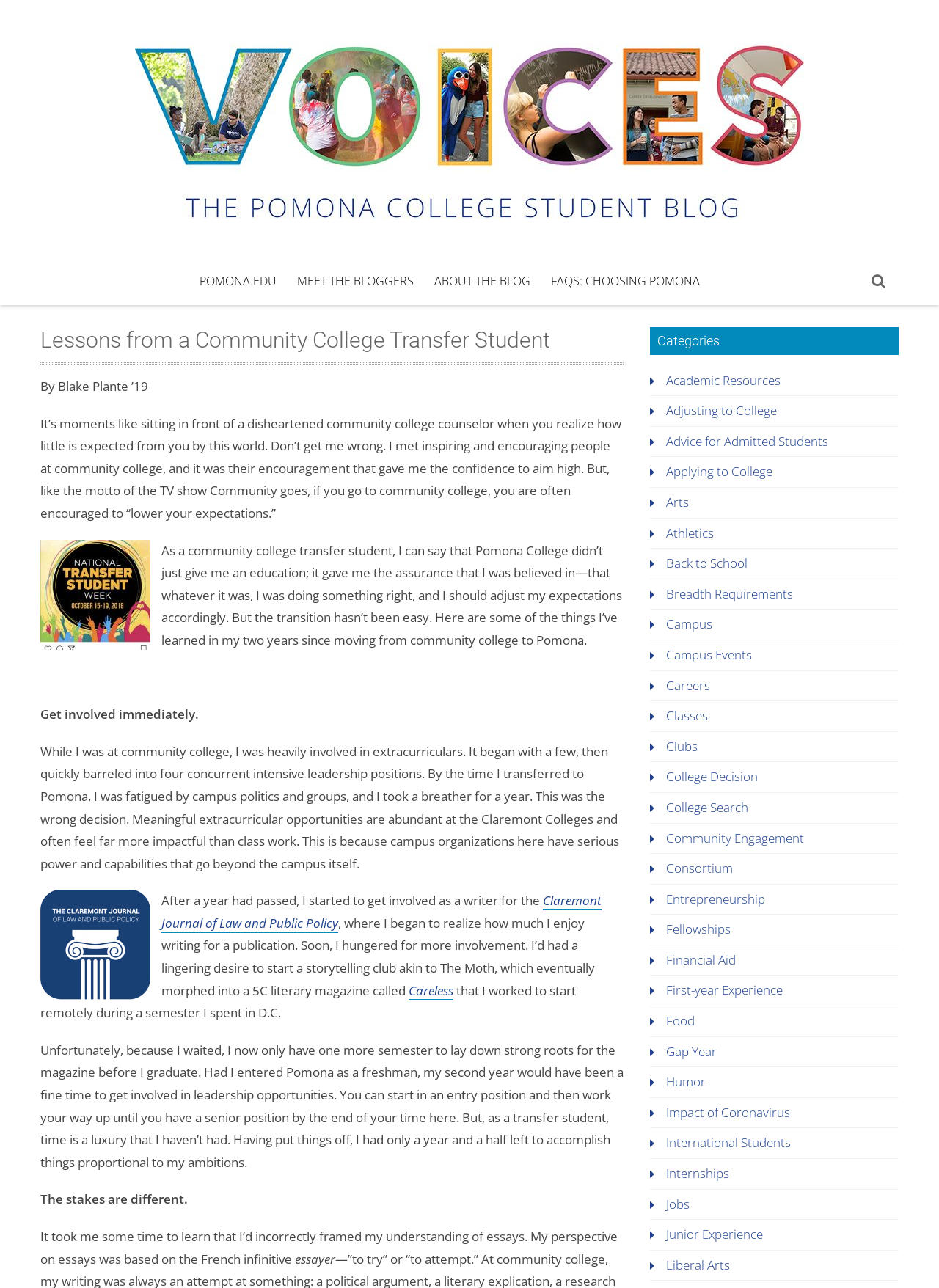Locate the bounding box coordinates of the area to click to fulfill this instruction: "Visit the 'Claremont Journal of Law and Public Policy' website". The bounding box should be presented as four float numbers between 0 and 1, in the order [left, top, right, bottom].

[0.172, 0.693, 0.641, 0.724]